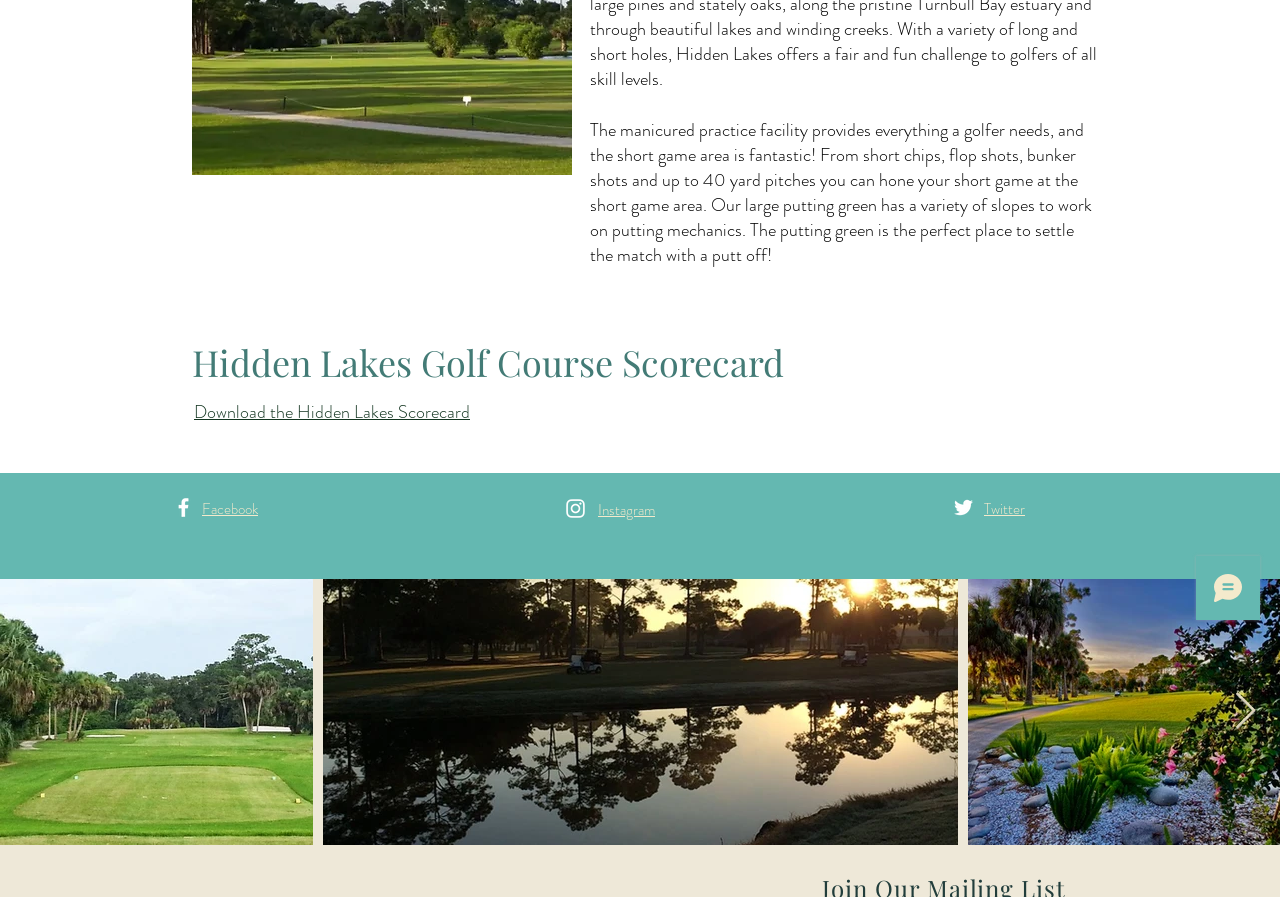Locate the bounding box of the UI element based on this description: "Services". Provide four float numbers between 0 and 1 as [left, top, right, bottom].

None